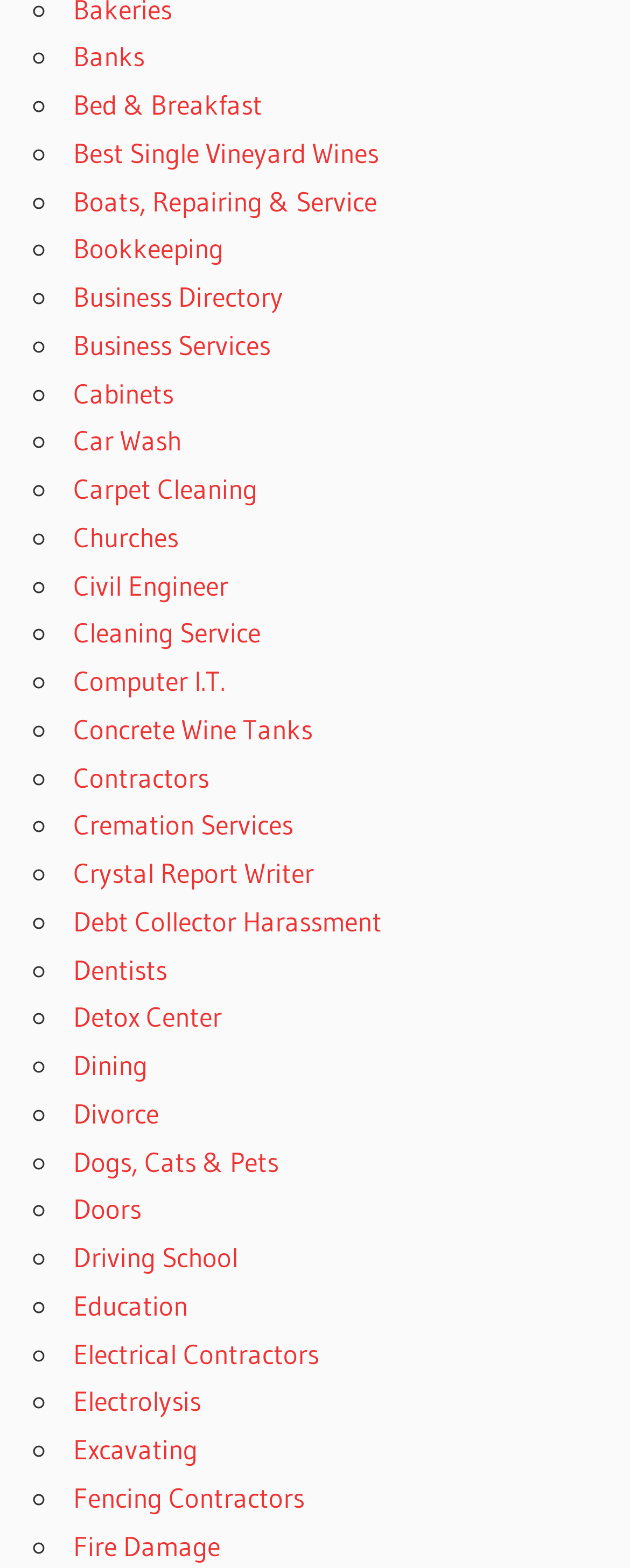Based on the element description, predict the bounding box coordinates (top-left x, top-left y, bottom-right x, bottom-right y) for the UI element in the screenshot: Divorce

[0.116, 0.699, 0.252, 0.721]